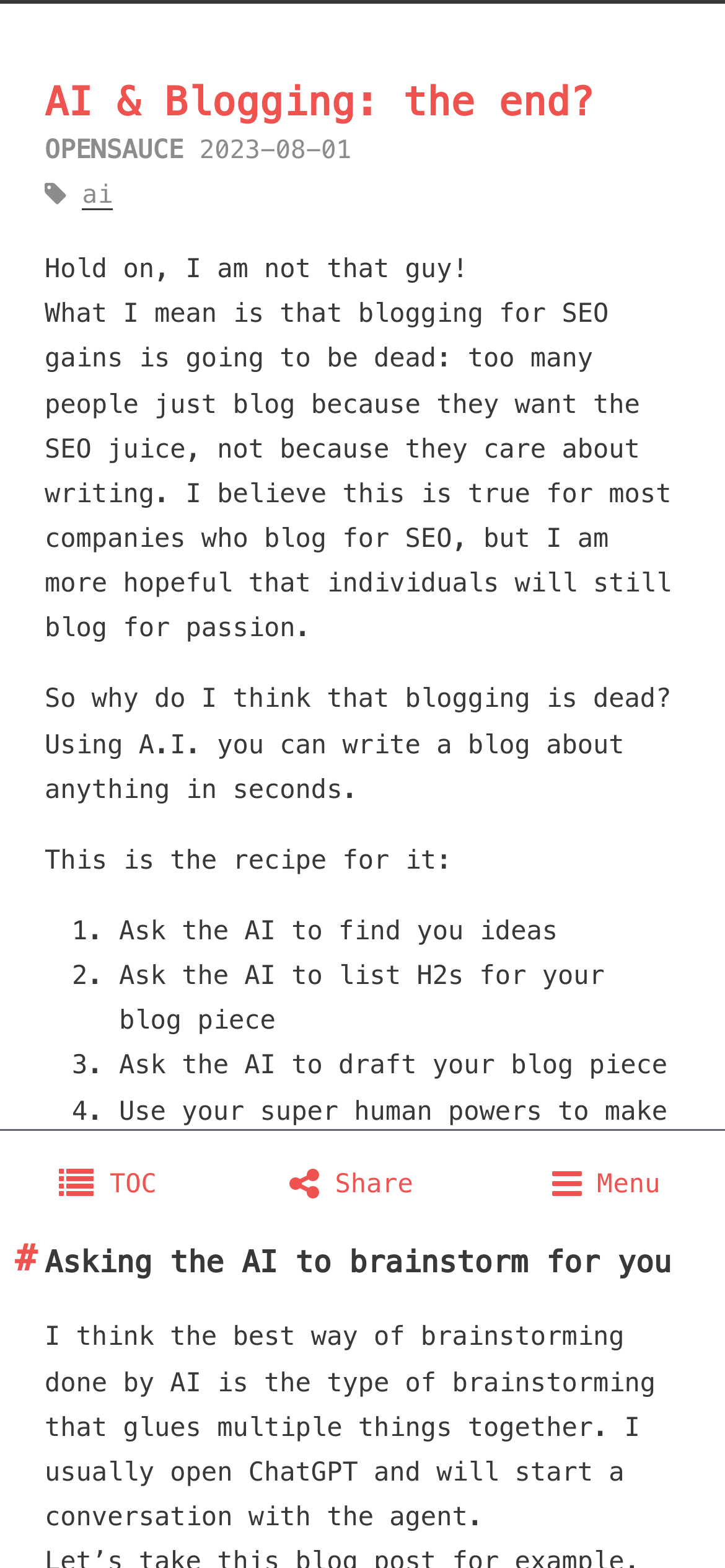Using the description: "ai", determine the UI element's bounding box coordinates. Ensure the coordinates are in the format of four float numbers between 0 and 1, i.e., [left, top, right, bottom].

[0.113, 0.114, 0.155, 0.134]